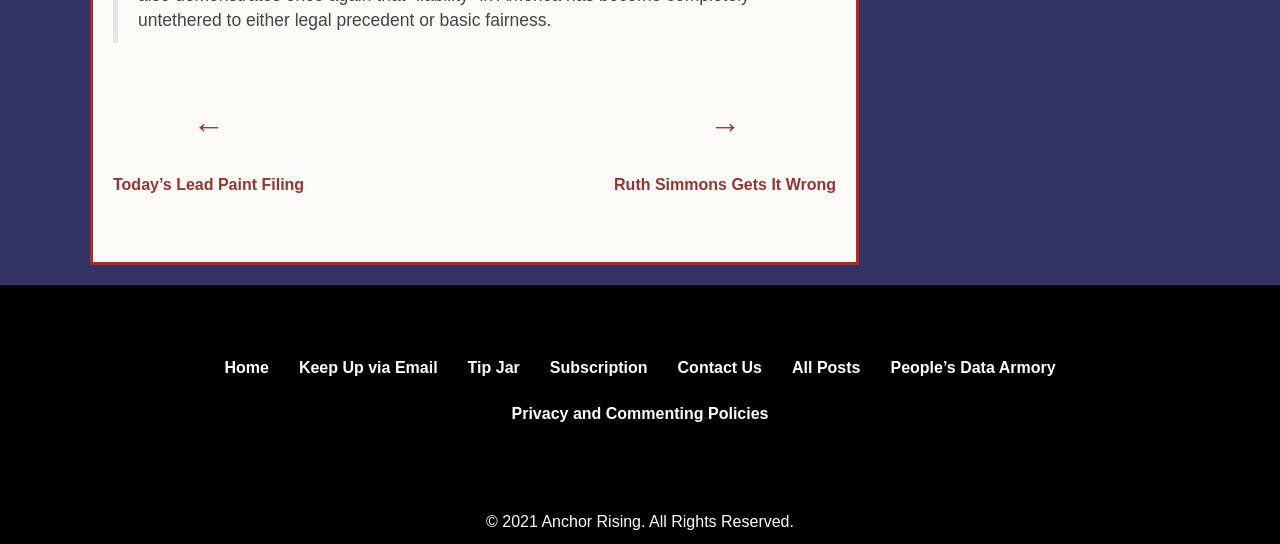Provide a short answer using a single word or phrase for the following question: 
How many sections are on the webpage?

3